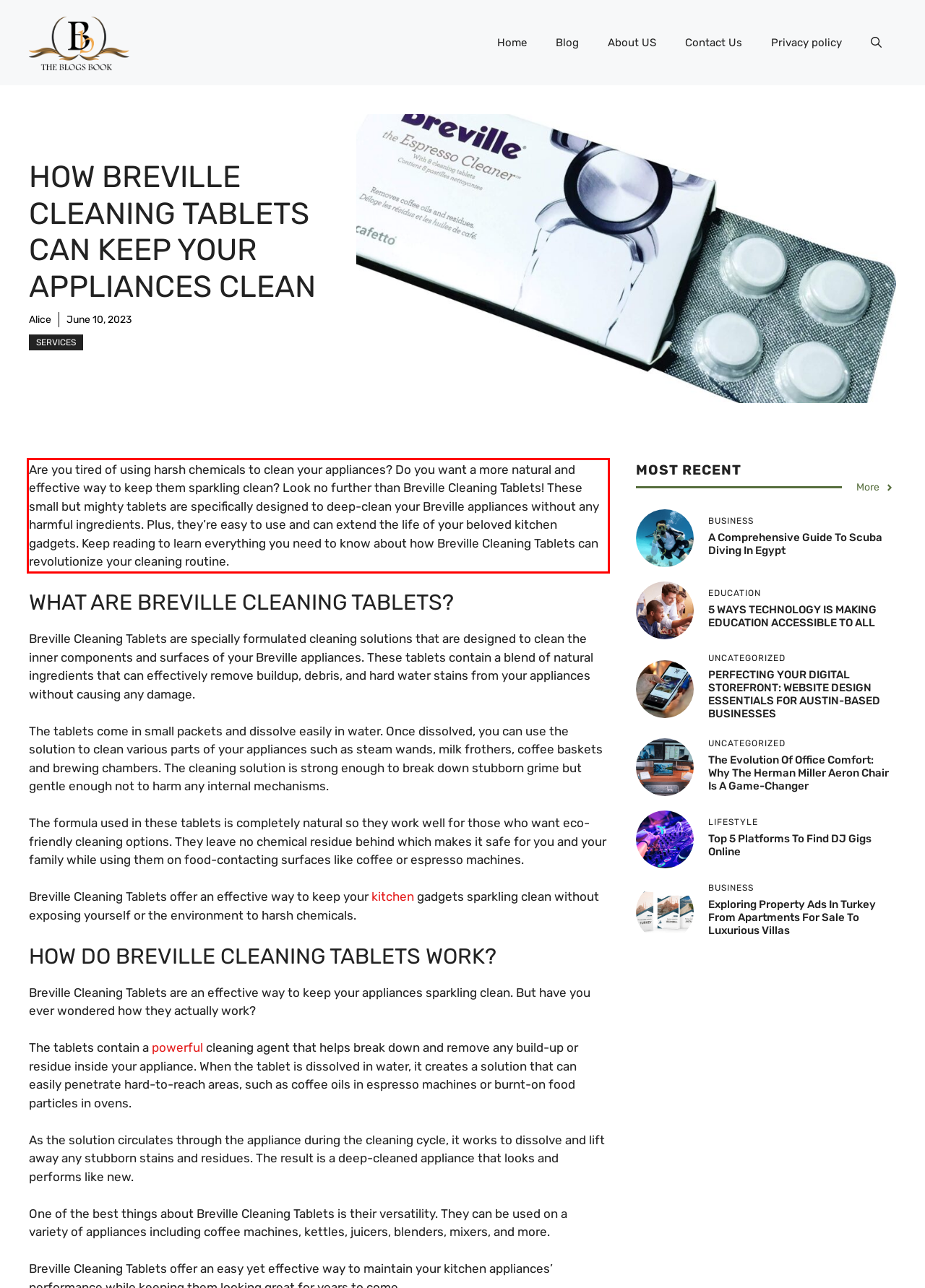You are presented with a screenshot containing a red rectangle. Extract the text found inside this red bounding box.

Are you tired of using harsh chemicals to clean your appliances? Do you want a more natural and effective way to keep them sparkling clean? Look no further than Breville Cleaning Tablets! These small but mighty tablets are specifically designed to deep-clean your Breville appliances without any harmful ingredients. Plus, they’re easy to use and can extend the life of your beloved kitchen gadgets. Keep reading to learn everything you need to know about how Breville Cleaning Tablets can revolutionize your cleaning routine.